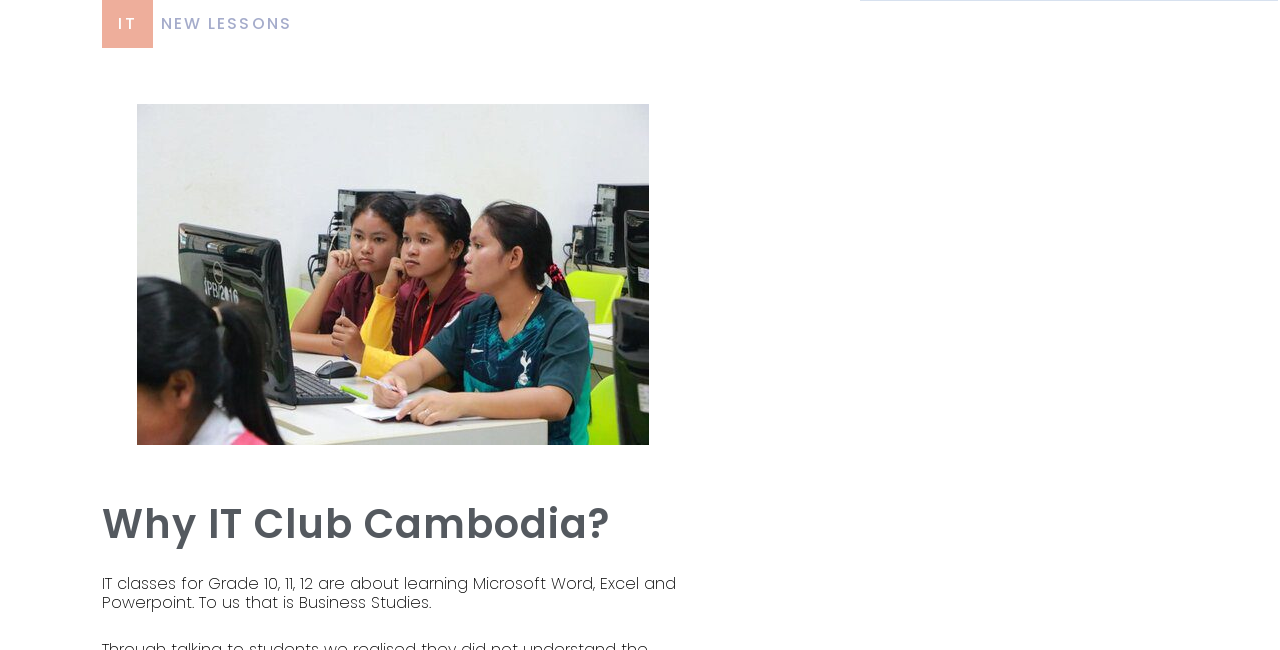Can you find and generate the webpage's heading?

Why IT Club Cambodia?